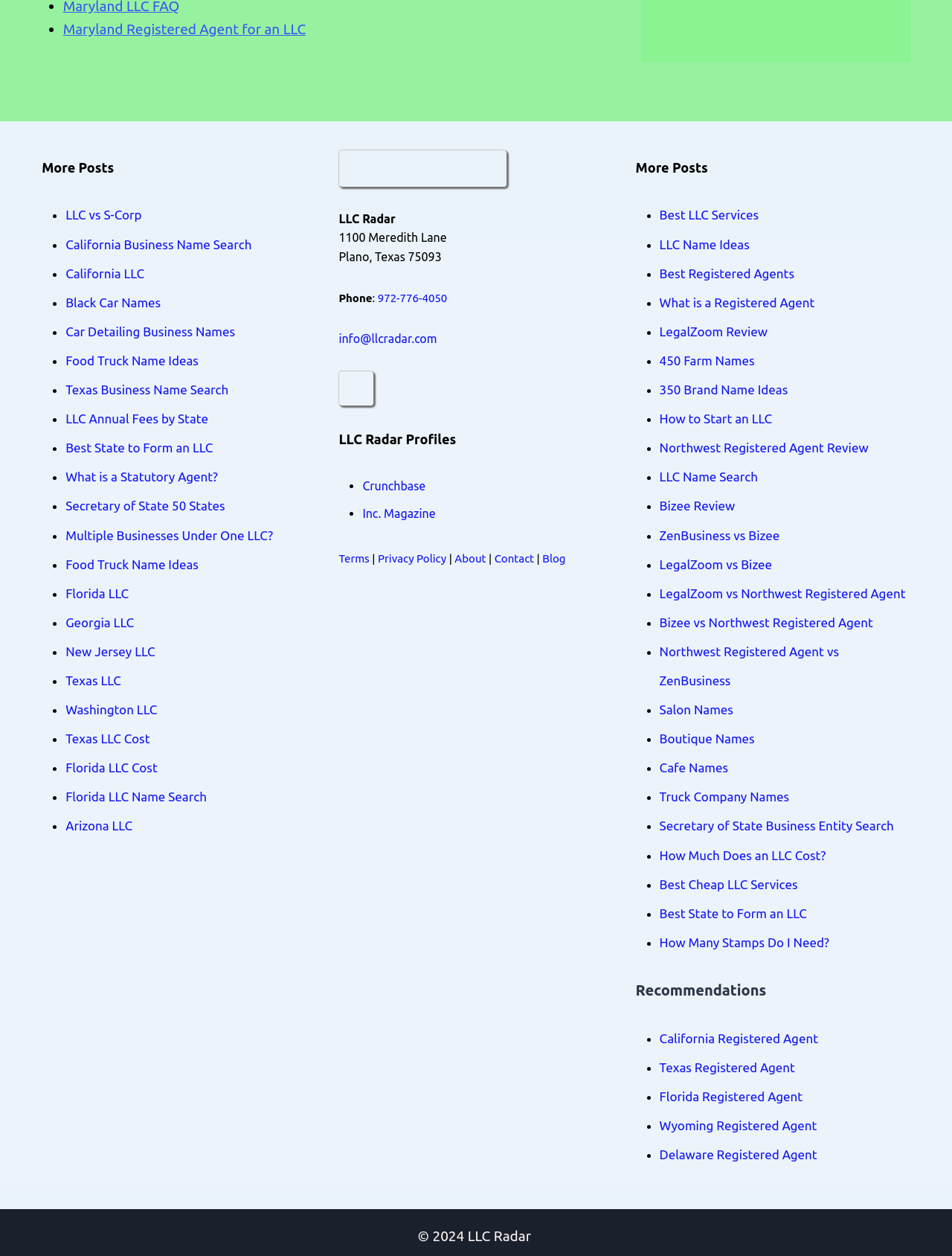Refer to the image and answer the question with as much detail as possible: What is the company name?

I found the company name 'LLC Radar' by looking at the logo and brand name mentioned multiple times on the webpage, including the top-left corner and the footer section.